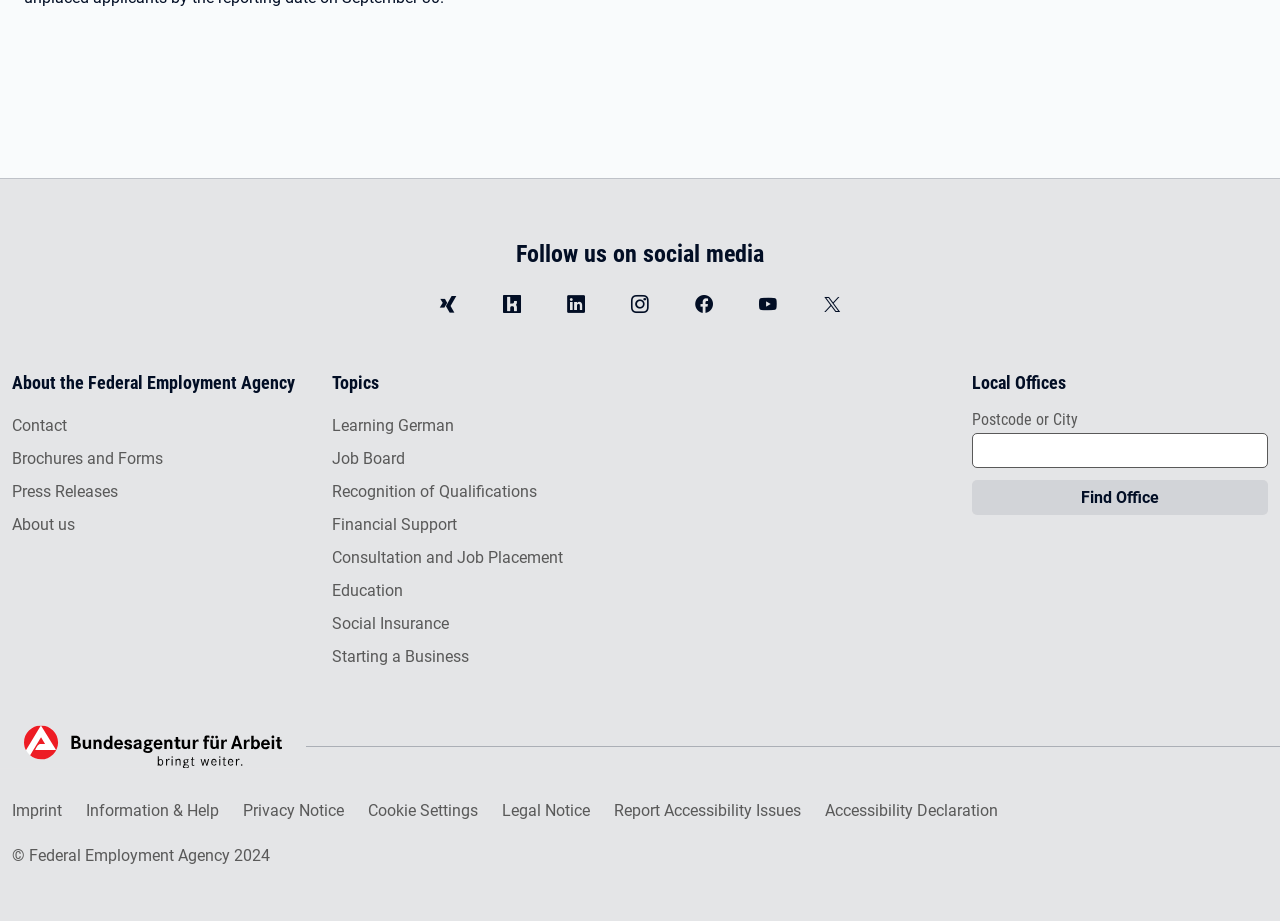Can you find the bounding box coordinates for the element that needs to be clicked to execute this instruction: "Go to the BA Xing page"? The coordinates should be given as four float numbers between 0 and 1, i.e., [left, top, right, bottom].

[0.334, 0.308, 0.366, 0.352]